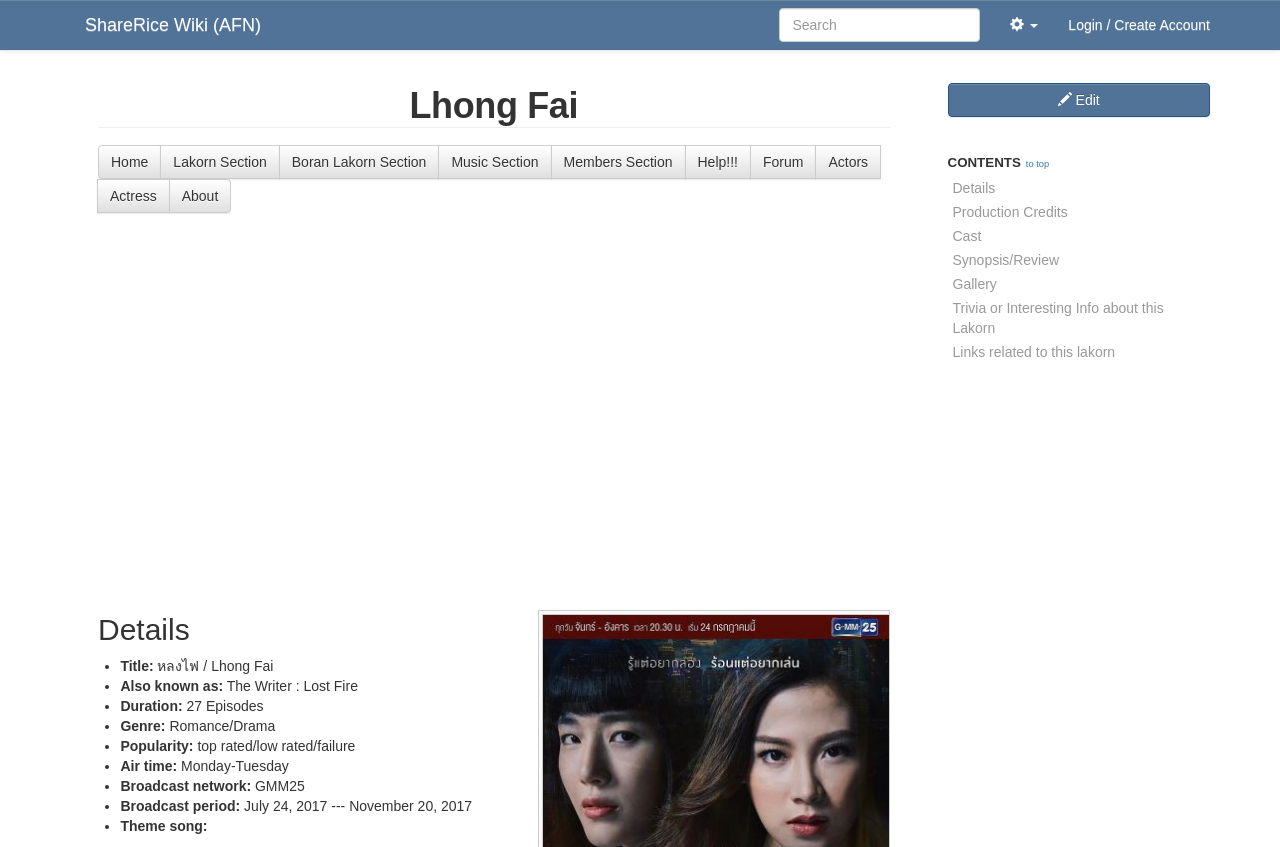Locate the bounding box coordinates of the area you need to click to fulfill this instruction: 'Search for something in ShareRice Wiki'. The coordinates must be in the form of four float numbers ranging from 0 to 1: [left, top, right, bottom].

[0.609, 0.009, 0.766, 0.05]